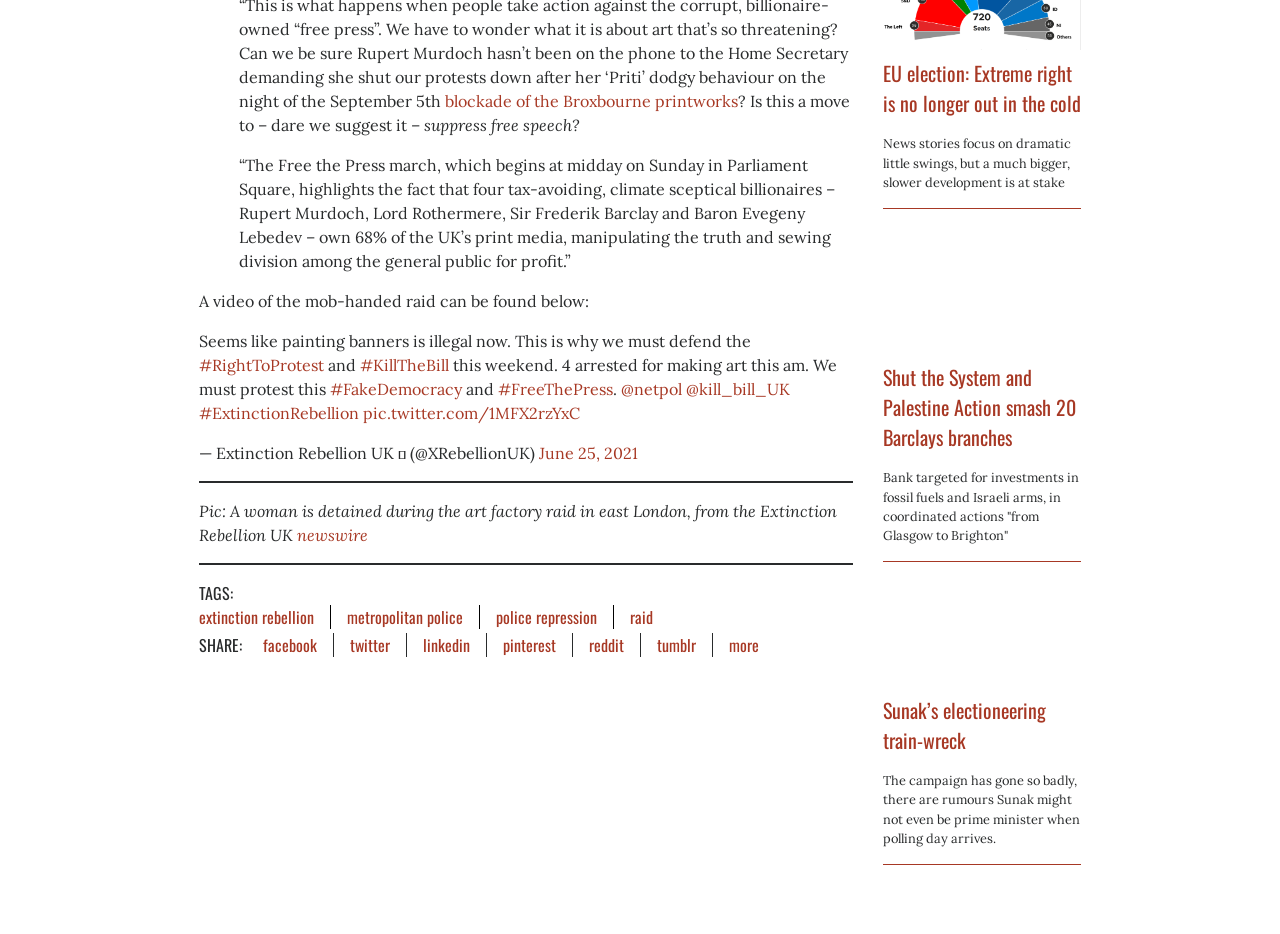Answer the following inquiry with a single word or phrase:
What is the purpose of the Free the Press march?

To highlight media ownership